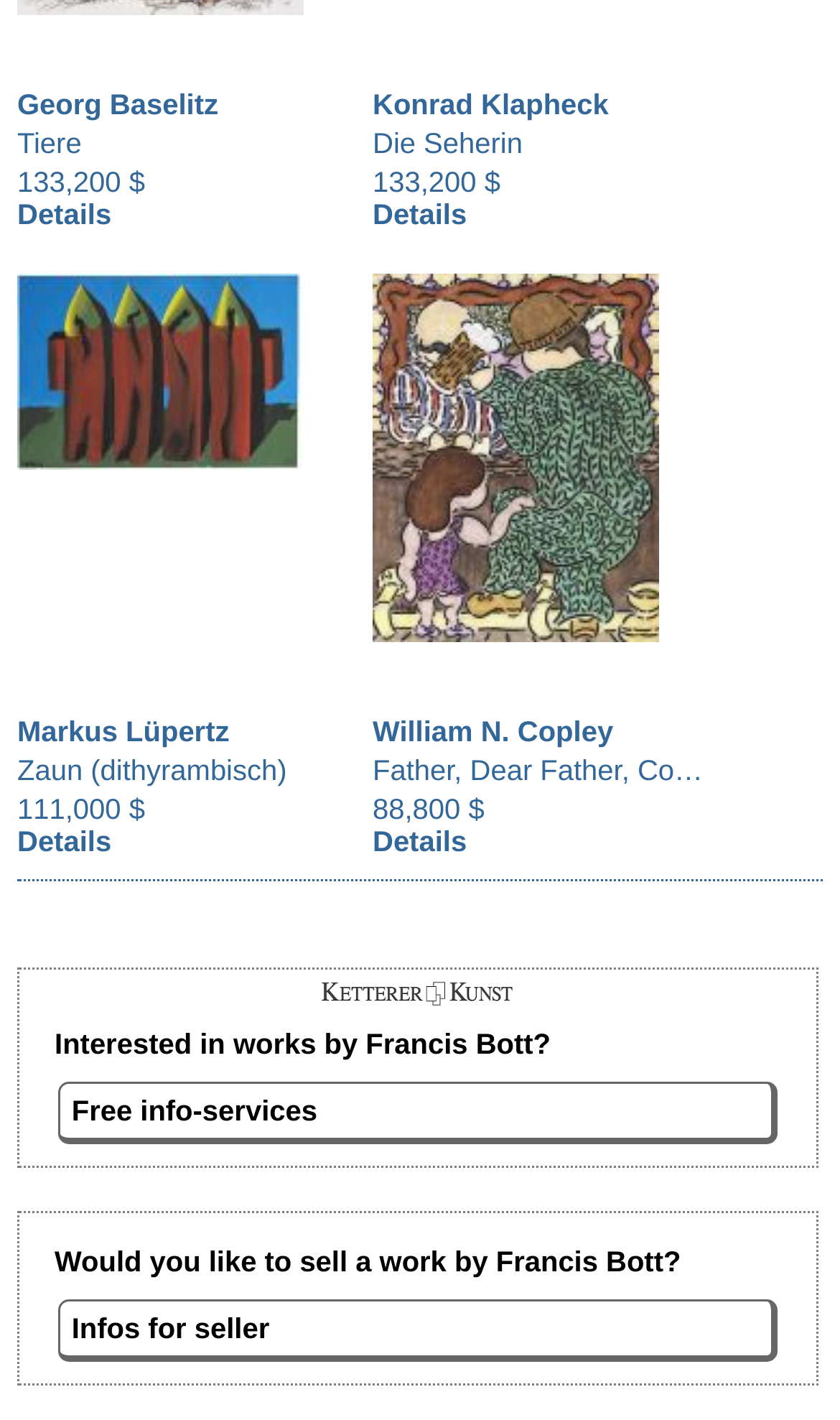Pinpoint the bounding box coordinates of the area that must be clicked to complete this instruction: "Toggle the menu".

None